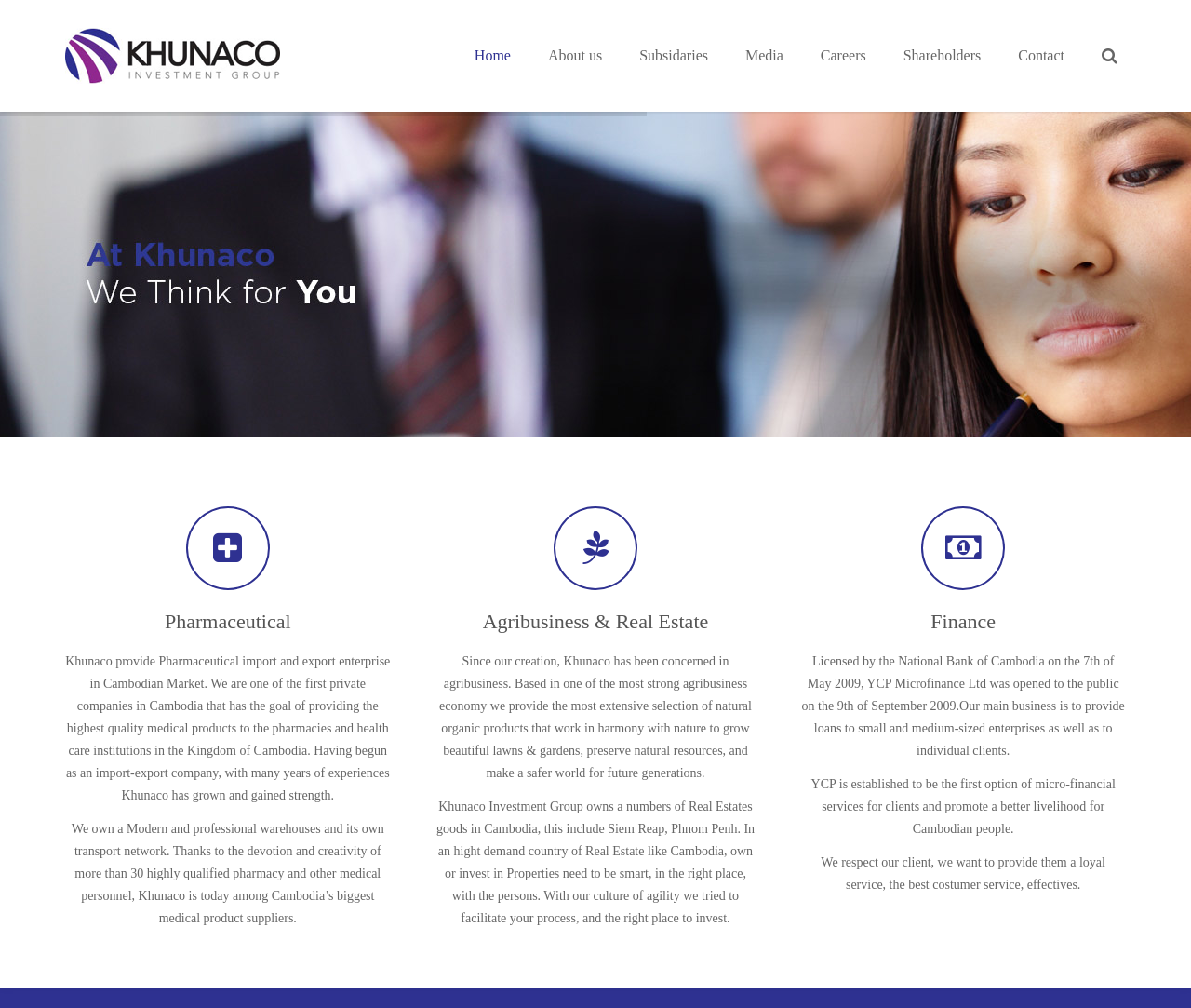Please predict the bounding box coordinates of the element's region where a click is necessary to complete the following instruction: "Click on Home". The coordinates should be represented by four float numbers between 0 and 1, i.e., [left, top, right, bottom].

[0.383, 0.0, 0.444, 0.111]